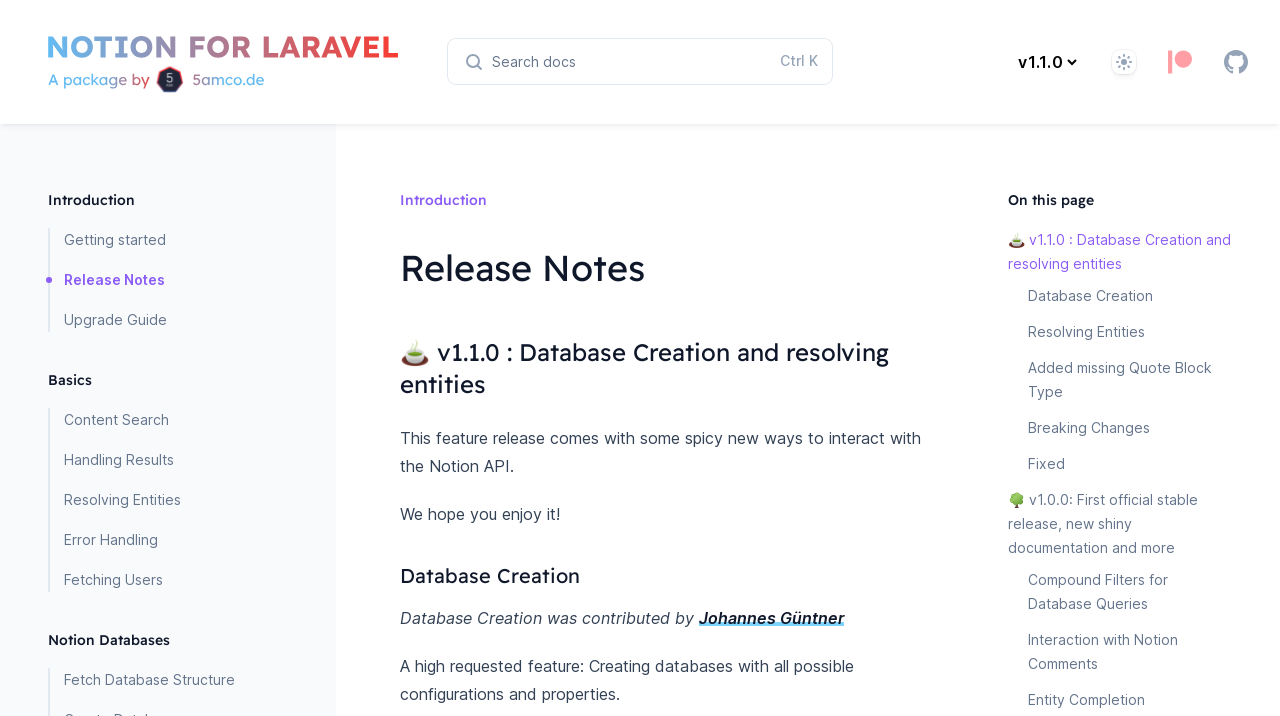Determine the bounding box coordinates of the clickable element to complete this instruction: "Switch to a different theme". Provide the coordinates in the format of four float numbers between 0 and 1, [left, top, right, bottom].

[0.869, 0.07, 0.888, 0.103]